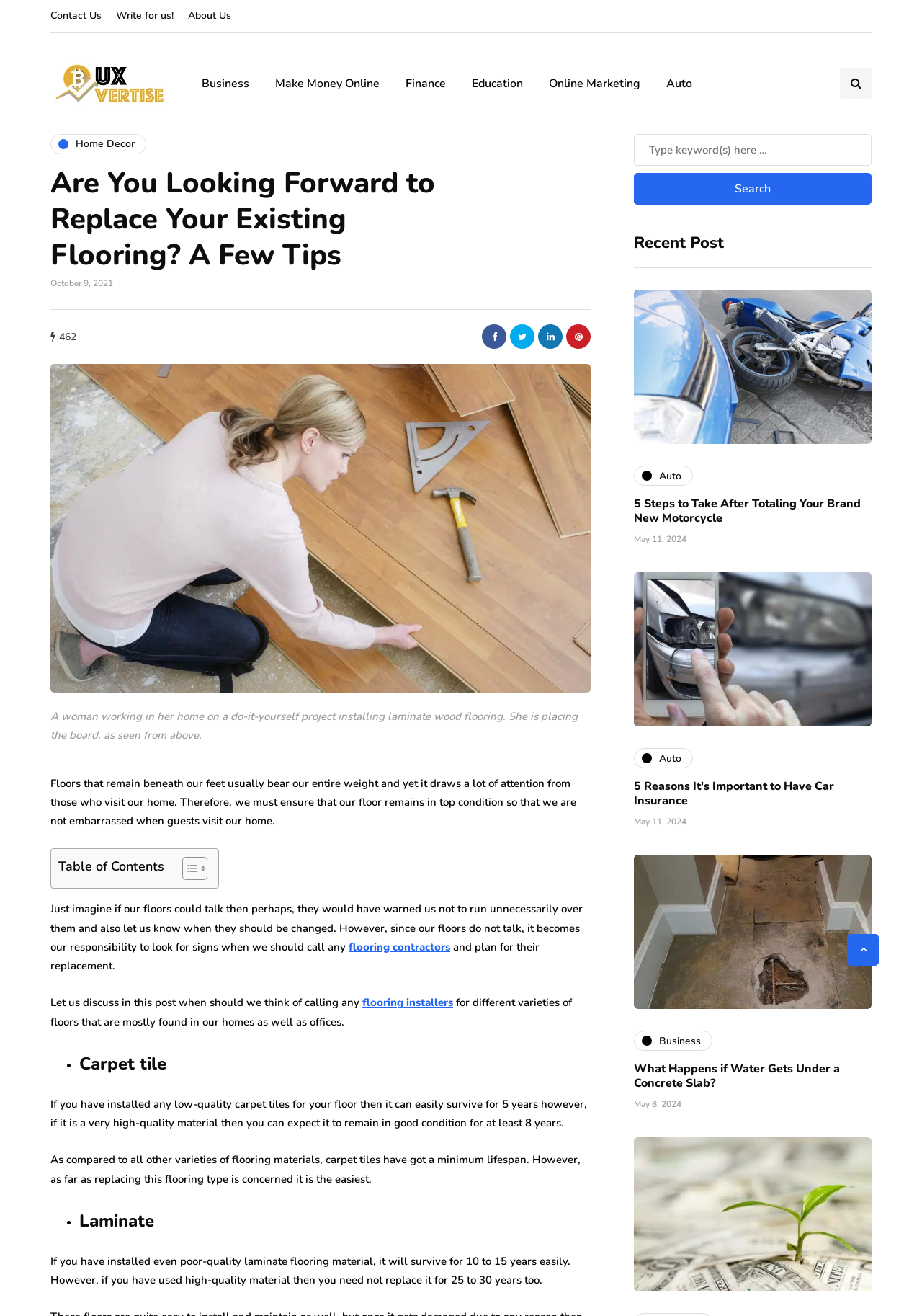Please determine the bounding box coordinates of the element to click in order to execute the following instruction: "Click on the 'Contact Us' link". The coordinates should be four float numbers between 0 and 1, specified as [left, top, right, bottom].

[0.055, 0.0, 0.118, 0.024]